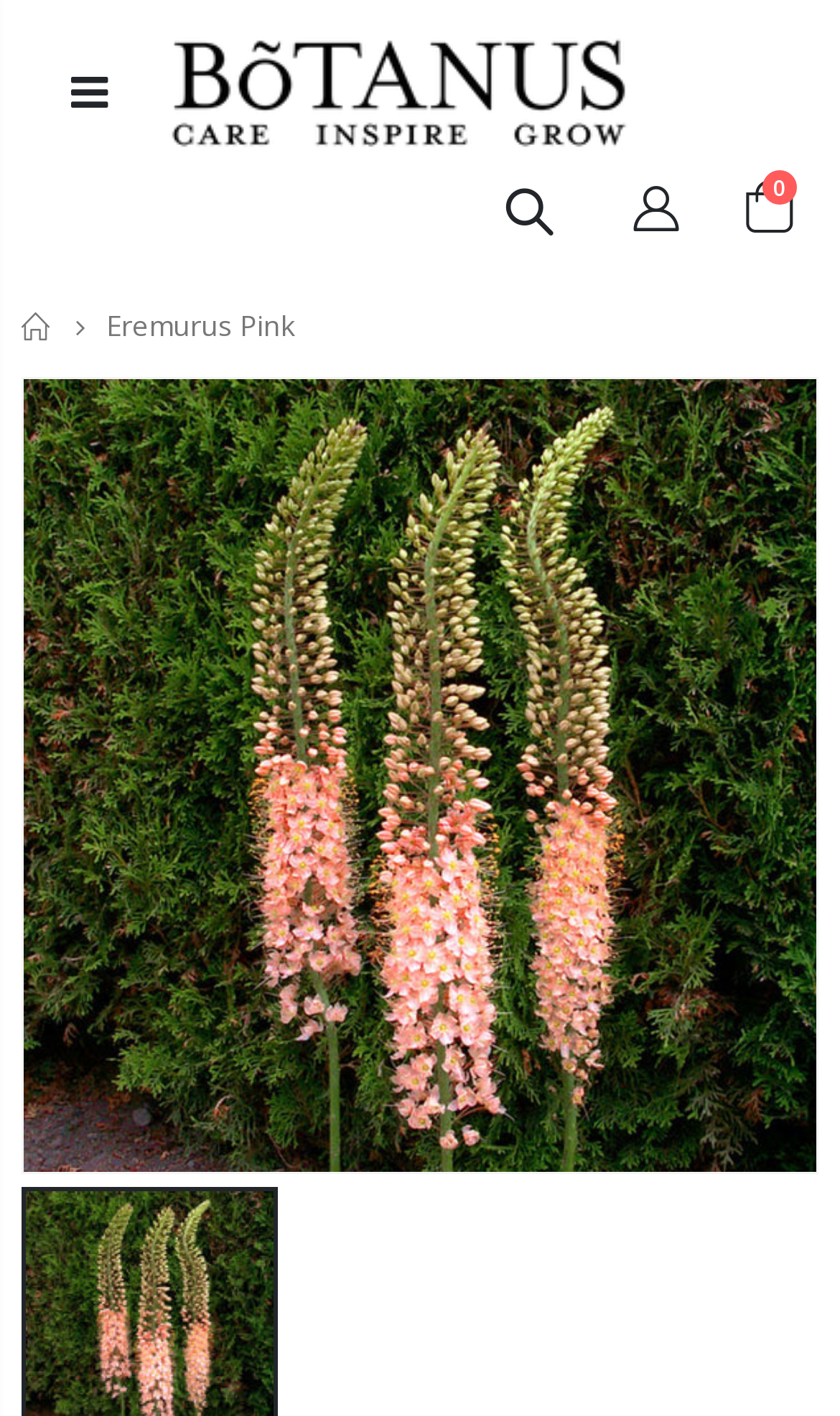Generate a comprehensive description of the webpage content.

The webpage is about Eremurus Pink, also known as Foxtail Lilies, and appears to be a product or informational page. At the top left, there is a navigation menu with a "Home" link and a breadcrumbs section. Below the navigation menu, there is a large image that takes up most of the page, showcasing the Eremurus Pink flowers.

Above the image, there are several links and icons aligned horizontally. From left to right, there is a link with a icon, followed by the "Botanus" logo, which is also an image. Next to the logo, there are three more links with icons. The first icon is, the second is, and the third is.

At the top right, there is a link with a icon. Below the navigation menu and above the image, there is a text "Eremurus Pink" which is likely the title of the page. The meta description mentions that these flowers prefer a sunny, well-drained spot and bloom from the bottom up, and are especially impressive when planted against tall evergreens or at.